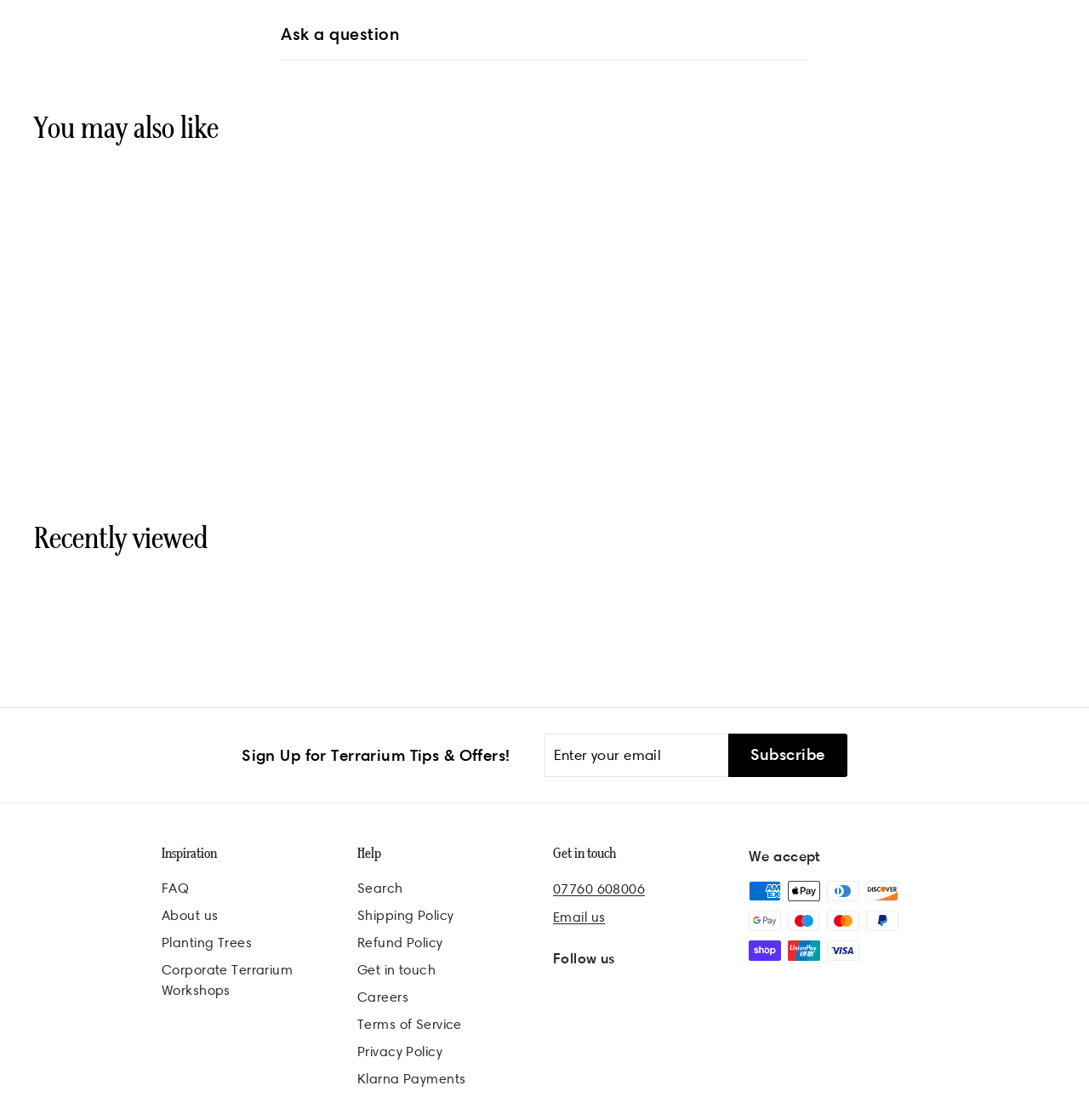Please determine the bounding box of the UI element that matches this description: Get in touch. The coordinates should be given as (top-left x, top-left y, bottom-right x, bottom-right y), with all values between 0 and 1.

[0.328, 0.854, 0.4, 0.878]